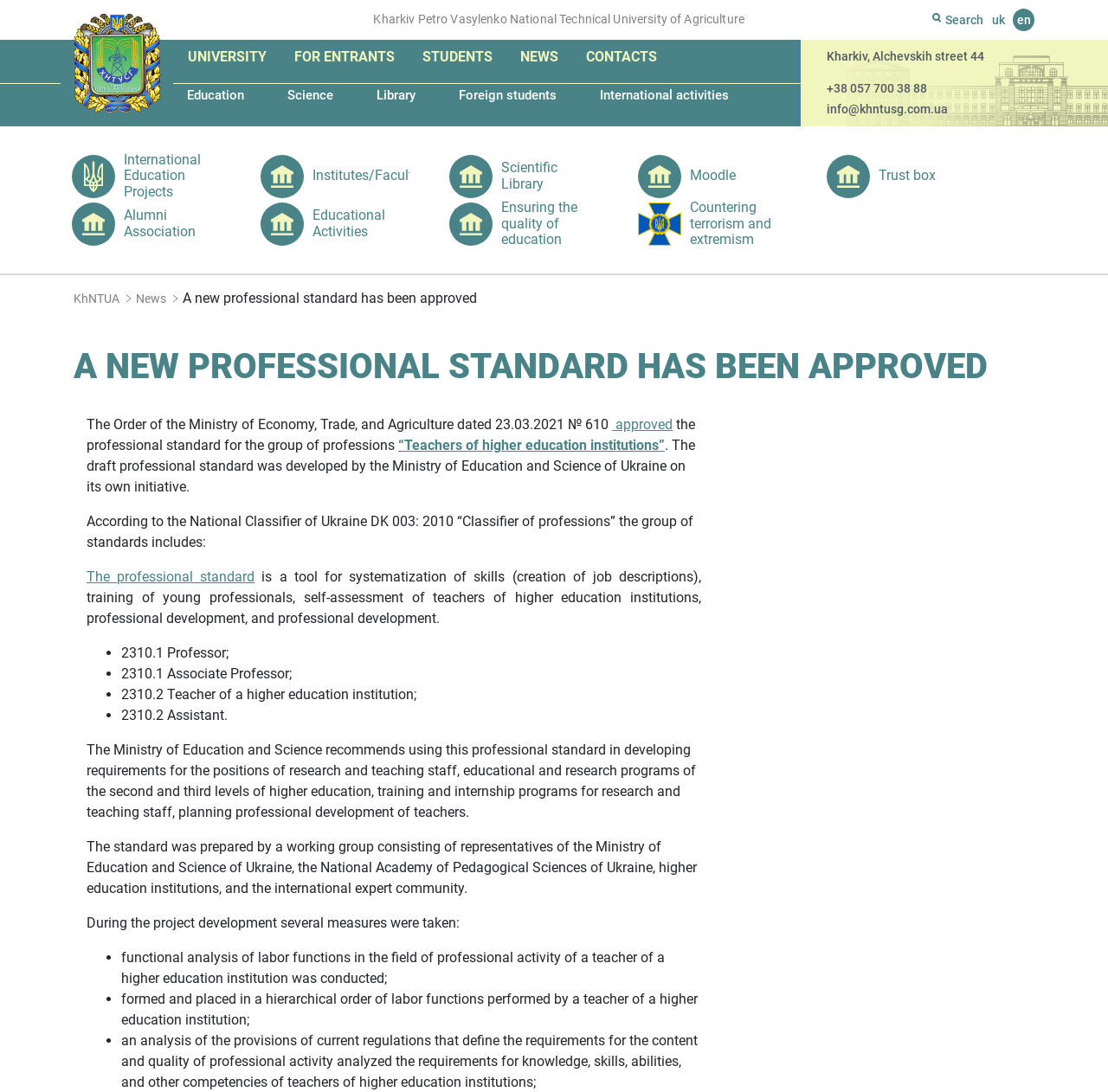Pinpoint the bounding box coordinates of the clickable area necessary to execute the following instruction: "Switch to English". The coordinates should be given as four float numbers between 0 and 1, namely [left, top, right, bottom].

[0.914, 0.008, 0.934, 0.029]